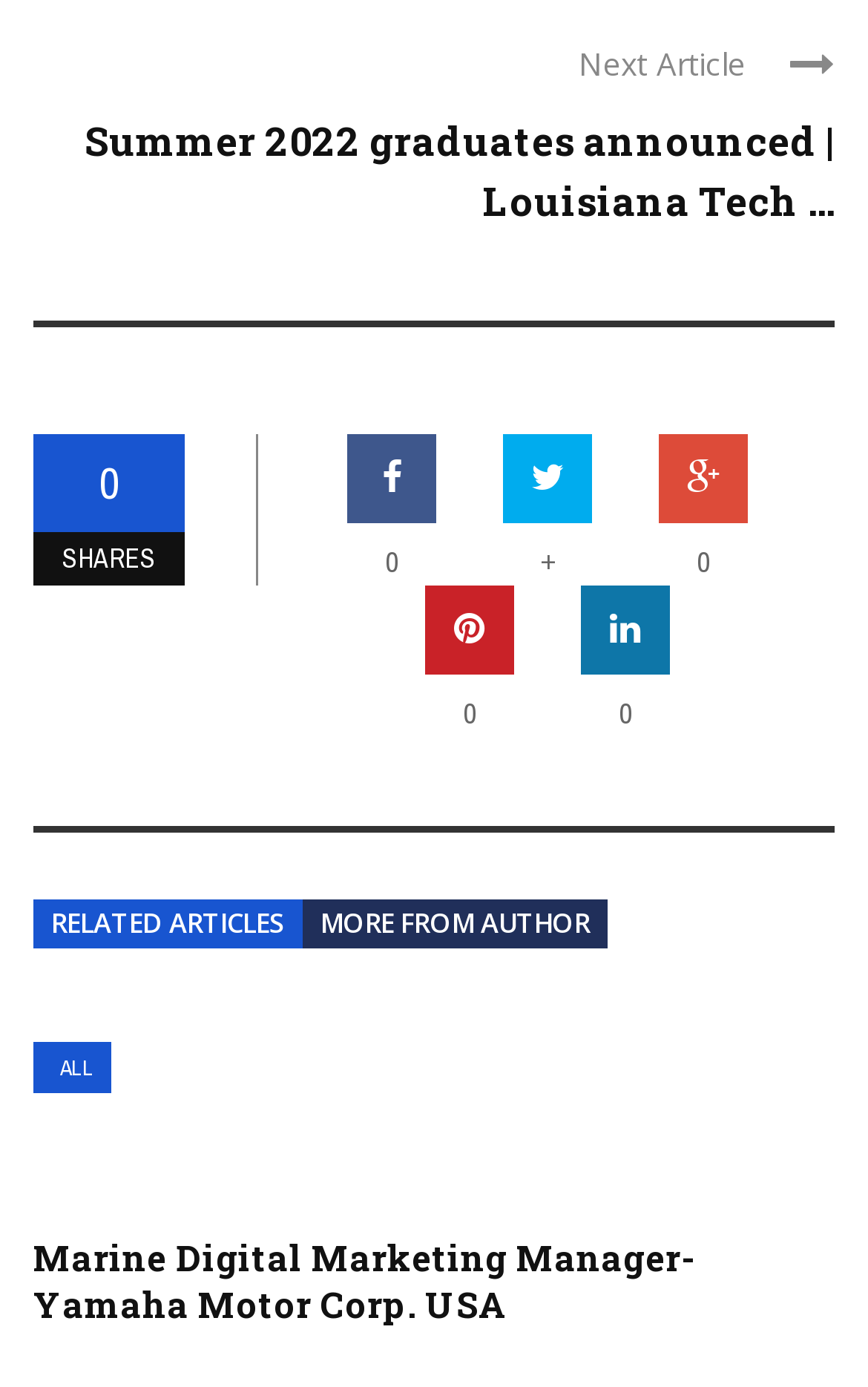What is the category of the related article?
Provide a one-word or short-phrase answer based on the image.

Marine Digital Marketing Manager